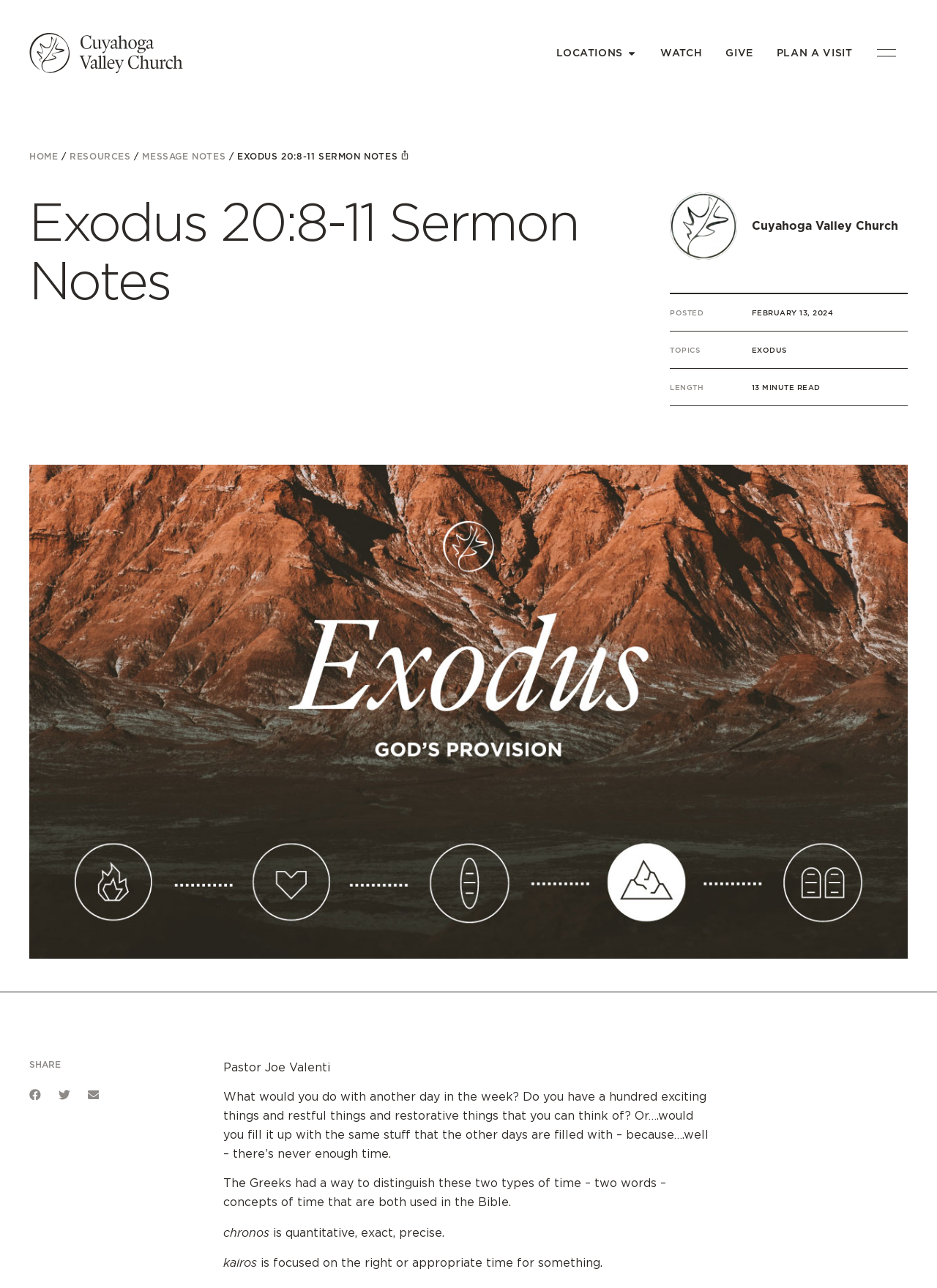Answer the question using only one word or a concise phrase: How long does the sermon take to read?

13 minutes